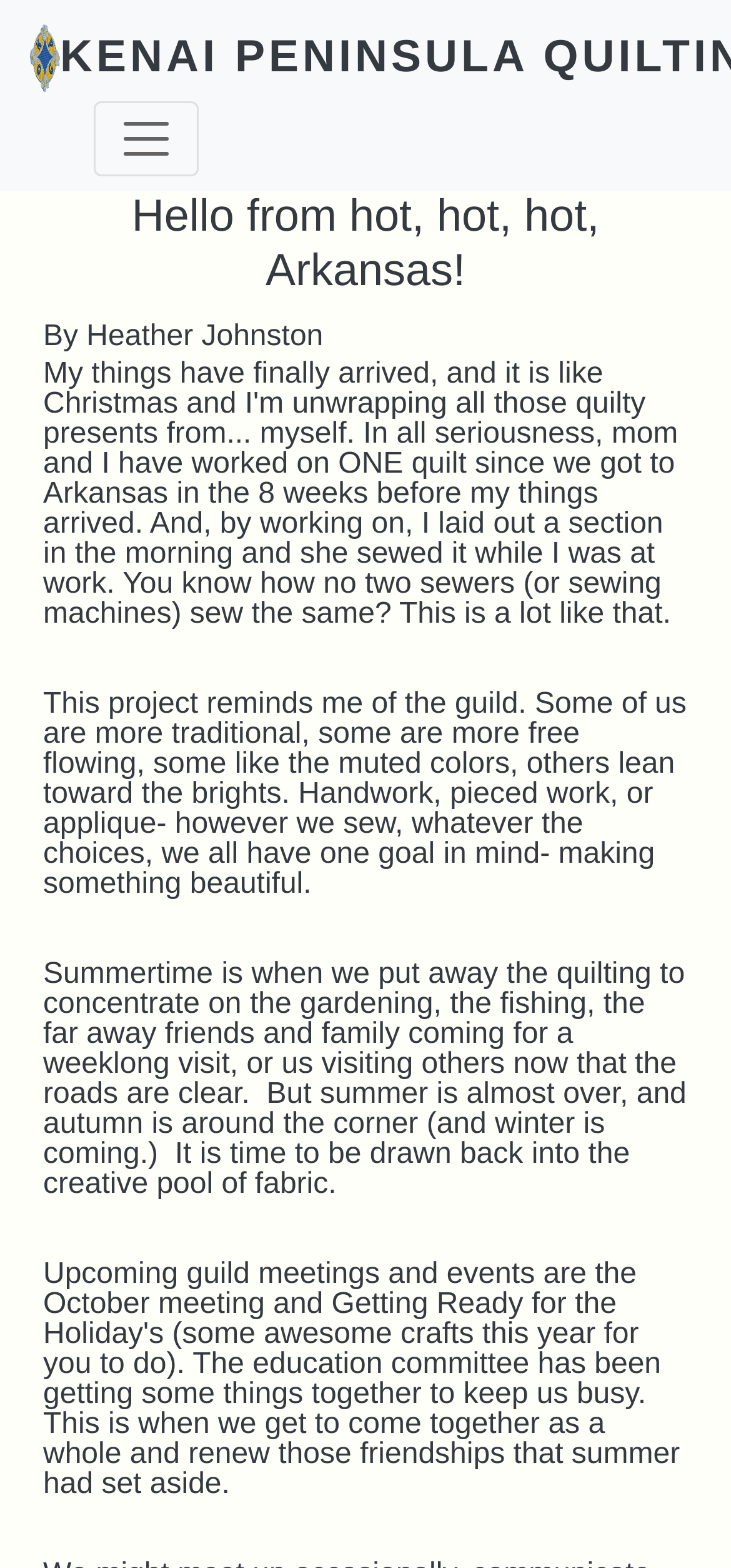What season is the author looking forward to?
Look at the image and answer the question using a single word or phrase.

Autumn